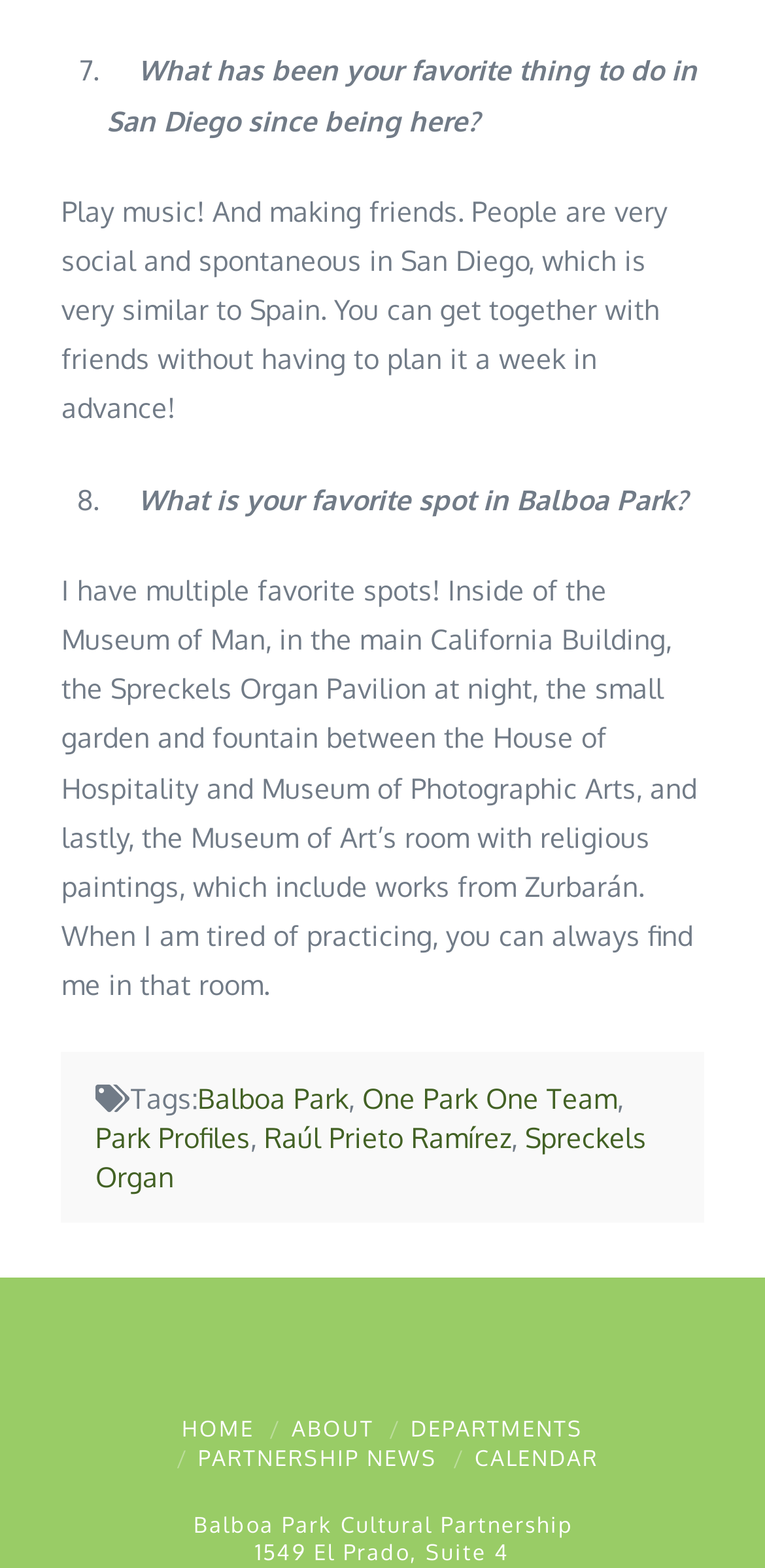Please identify the bounding box coordinates of the element that needs to be clicked to perform the following instruction: "Click on the 'Balboa Park' link".

[0.258, 0.689, 0.456, 0.71]